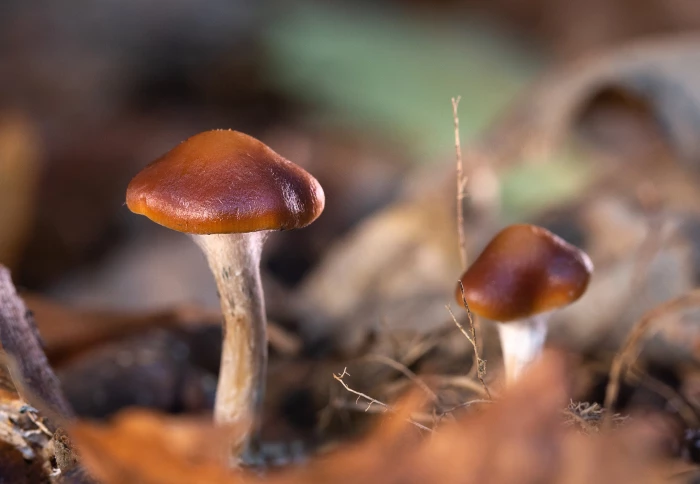Please answer the following question using a single word or phrase: What is the scientific name of the substance found in magic mushrooms?

psilocybin